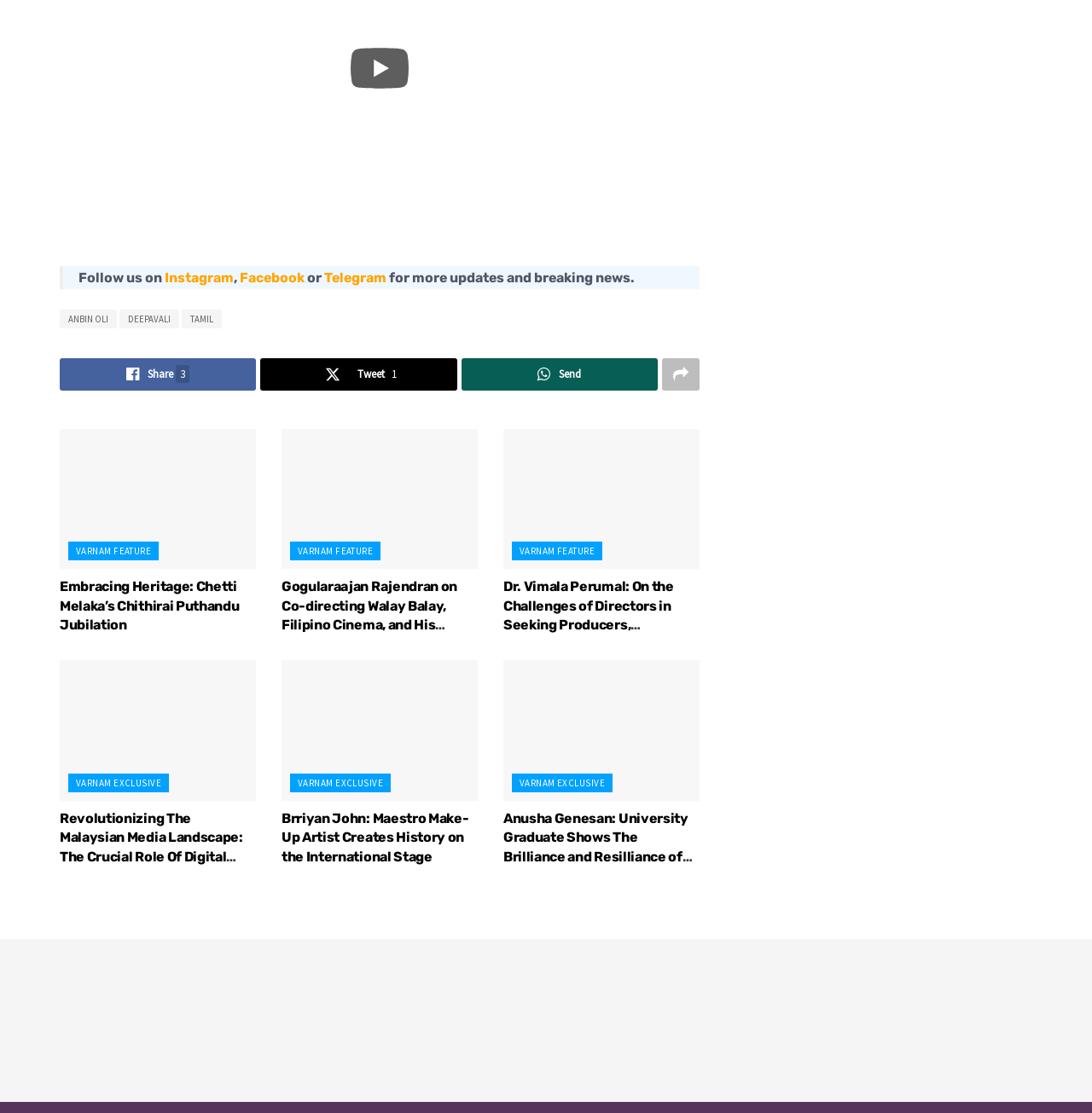Can you find the bounding box coordinates of the area I should click to execute the following instruction: "View the photograph by Delphine Pincet"?

[0.258, 0.385, 0.437, 0.511]